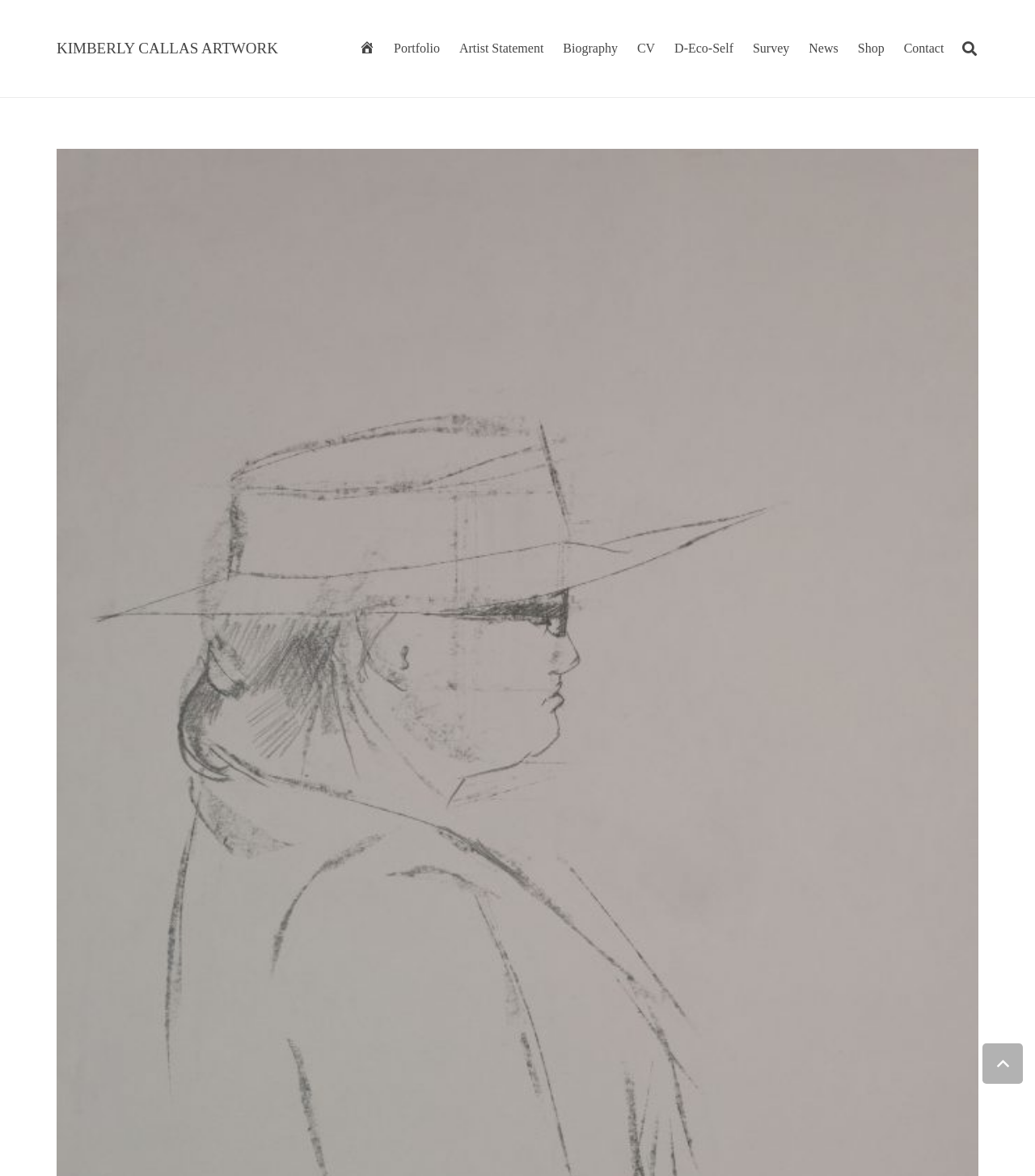What is the purpose of the button at the bottom right?
Using the image as a reference, give an elaborate response to the question.

I looked at the button at the bottom right of the webpage and found that its purpose is to allow users to go back to the top of the webpage.